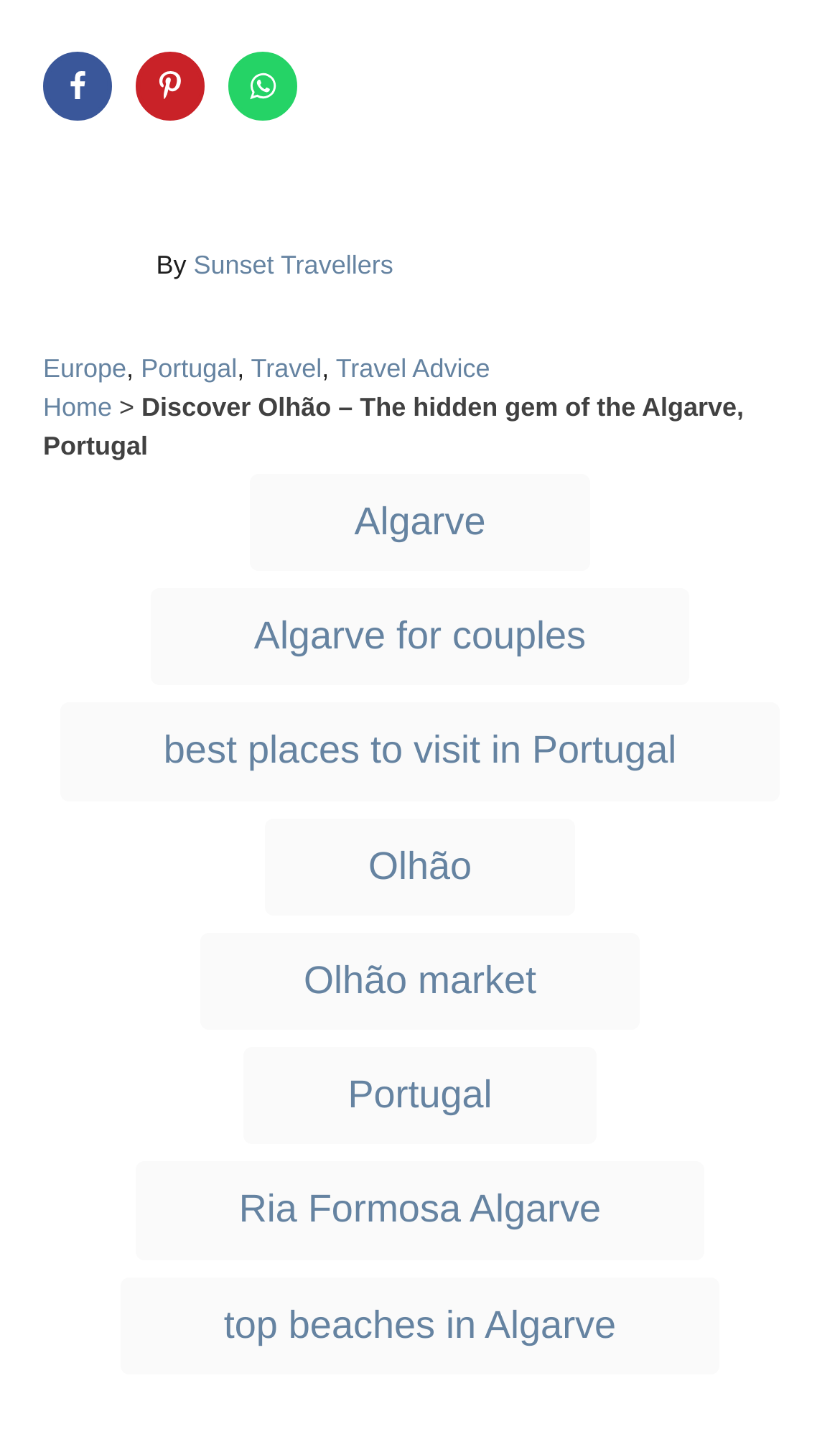Please identify the bounding box coordinates of the area I need to click to accomplish the following instruction: "Visit Sunset Travellers".

[0.23, 0.173, 0.468, 0.194]